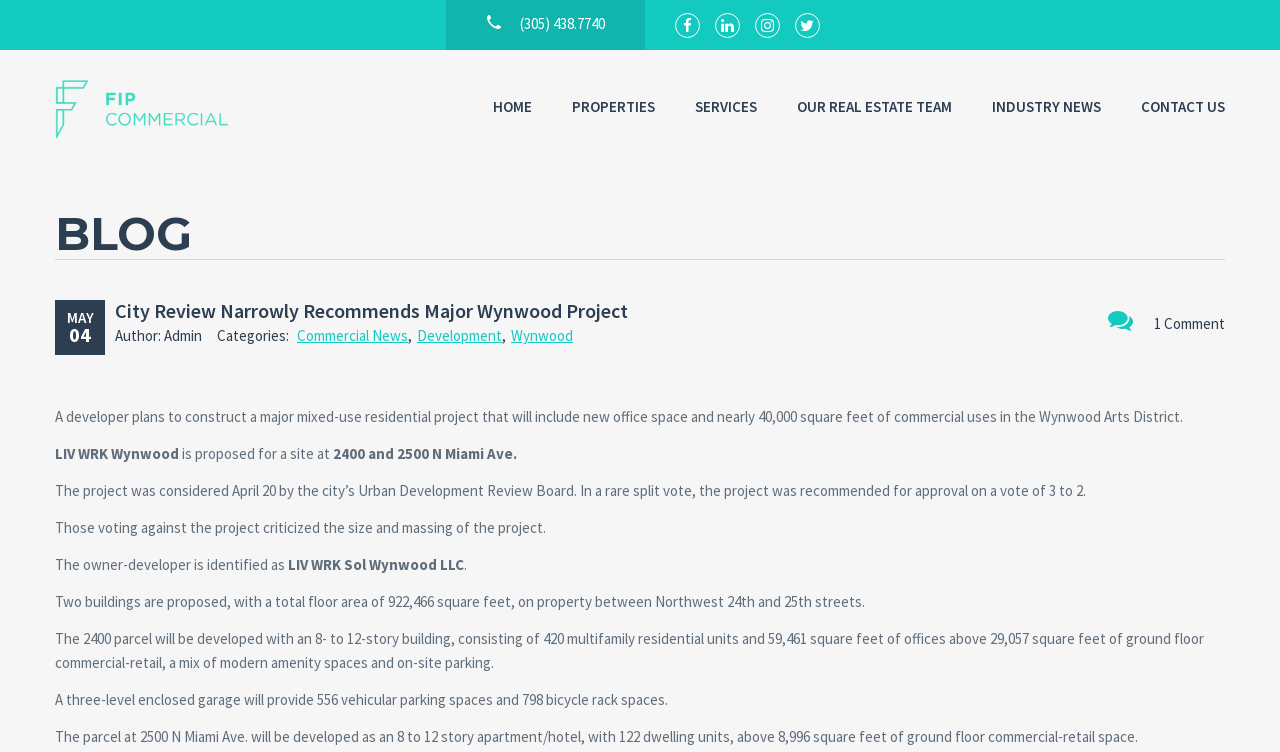Determine the bounding box coordinates of the section to be clicked to follow the instruction: "View the INDUSTRY NEWS". The coordinates should be given as four float numbers between 0 and 1, formatted as [left, top, right, bottom].

[0.775, 0.126, 0.86, 0.158]